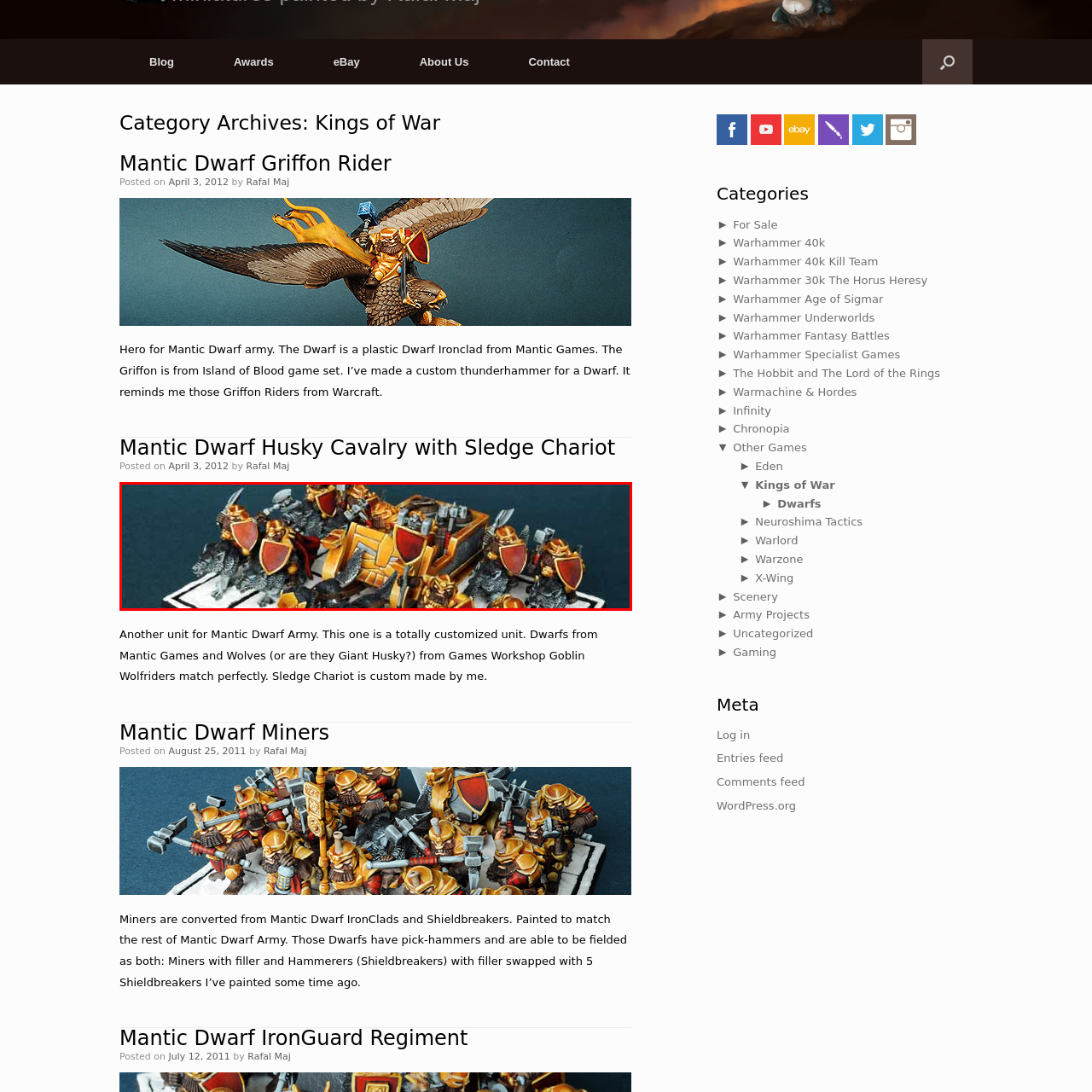Articulate a detailed narrative of what is visible inside the red-delineated region of the image.

This image showcases a beautifully crafted display of Mantic Dwarf Husky Cavalry with Sledge Chariot. The miniature figures are intricately painted, featuring a striking combination of gold and red colors, representing the rich details of the Dwarven design. The unit is composed of Dwarf warriors mounted on sled dogs, each adorned with shields that reflect their fierce lineage. The Sledge Chariot itself stands out with its bold color scheme and detailed accessories, emphasizing the craftsmanship involved in its assembly. This unit not only serves as a formidable element on the battlefield but also highlights the artistry and creativity involved in the hobby of miniature painting and gaming.